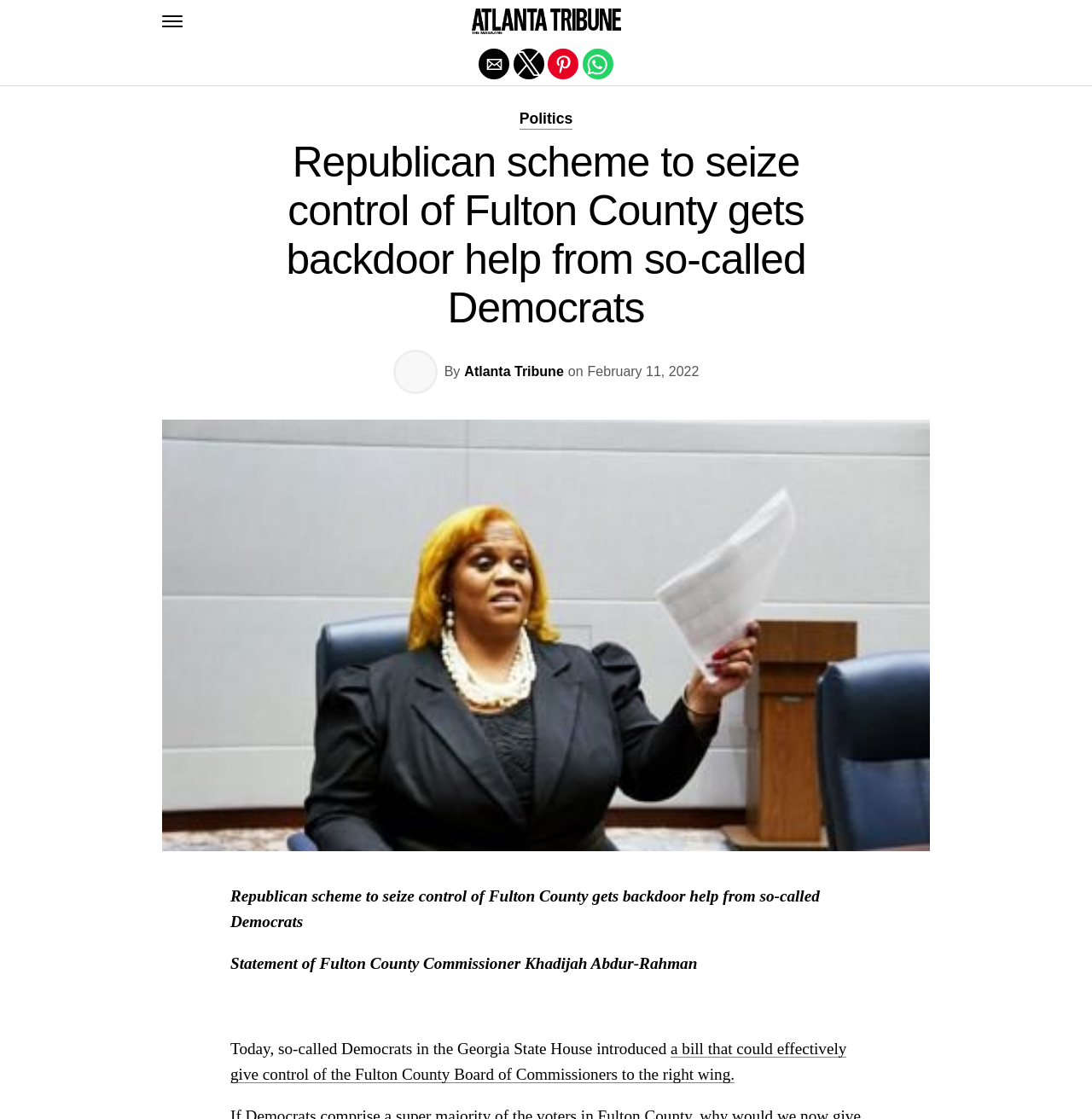What is the name of the commissioner mentioned in the article?
Could you please answer the question thoroughly and with as much detail as possible?

I found the answer by looking at the static text 'Statement of Fulton County Commissioner Khadijah Abdur-Rahman' which is located in the article content.